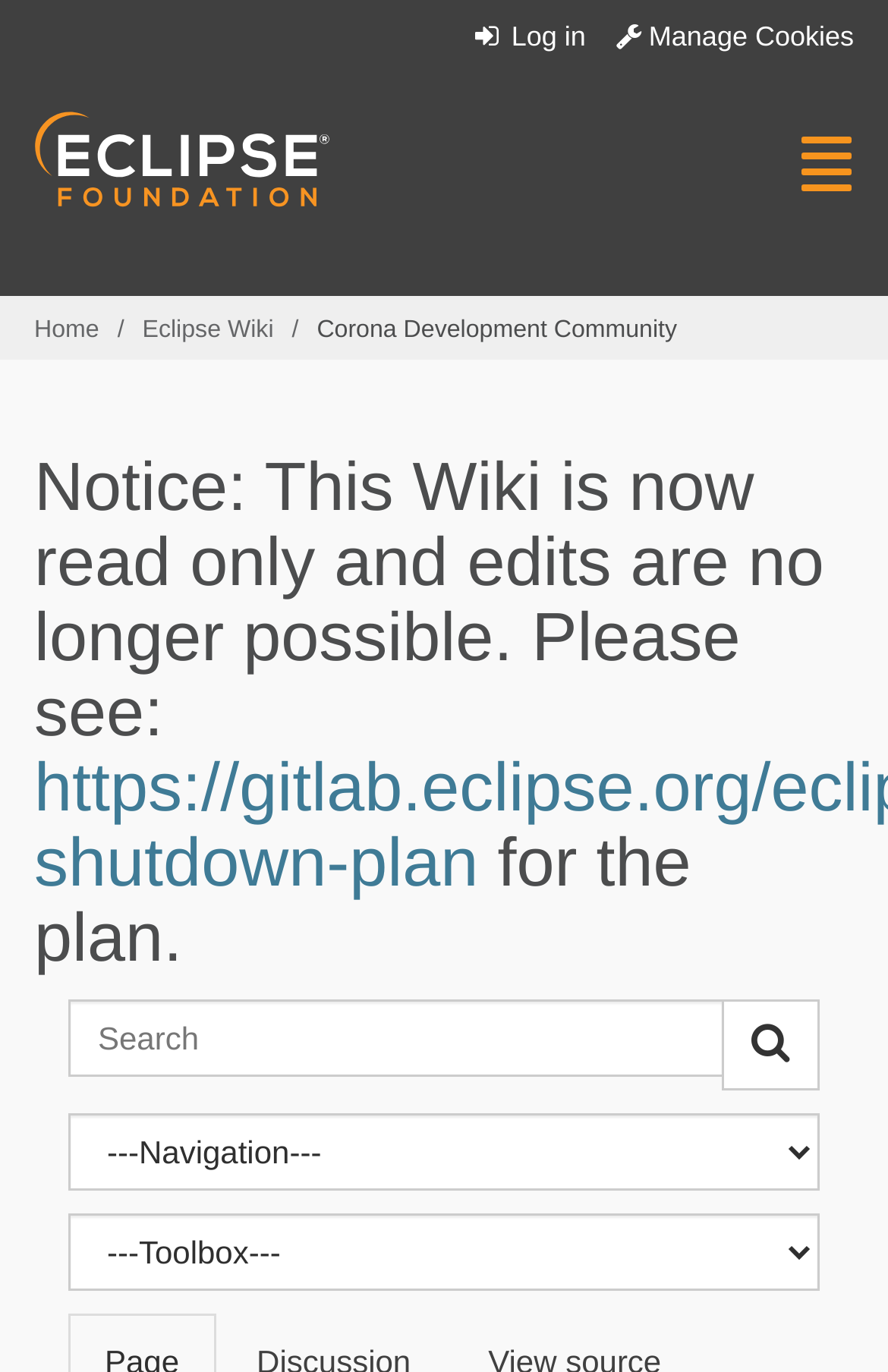How many comboboxes are on the webpage? Using the information from the screenshot, answer with a single word or phrase.

2